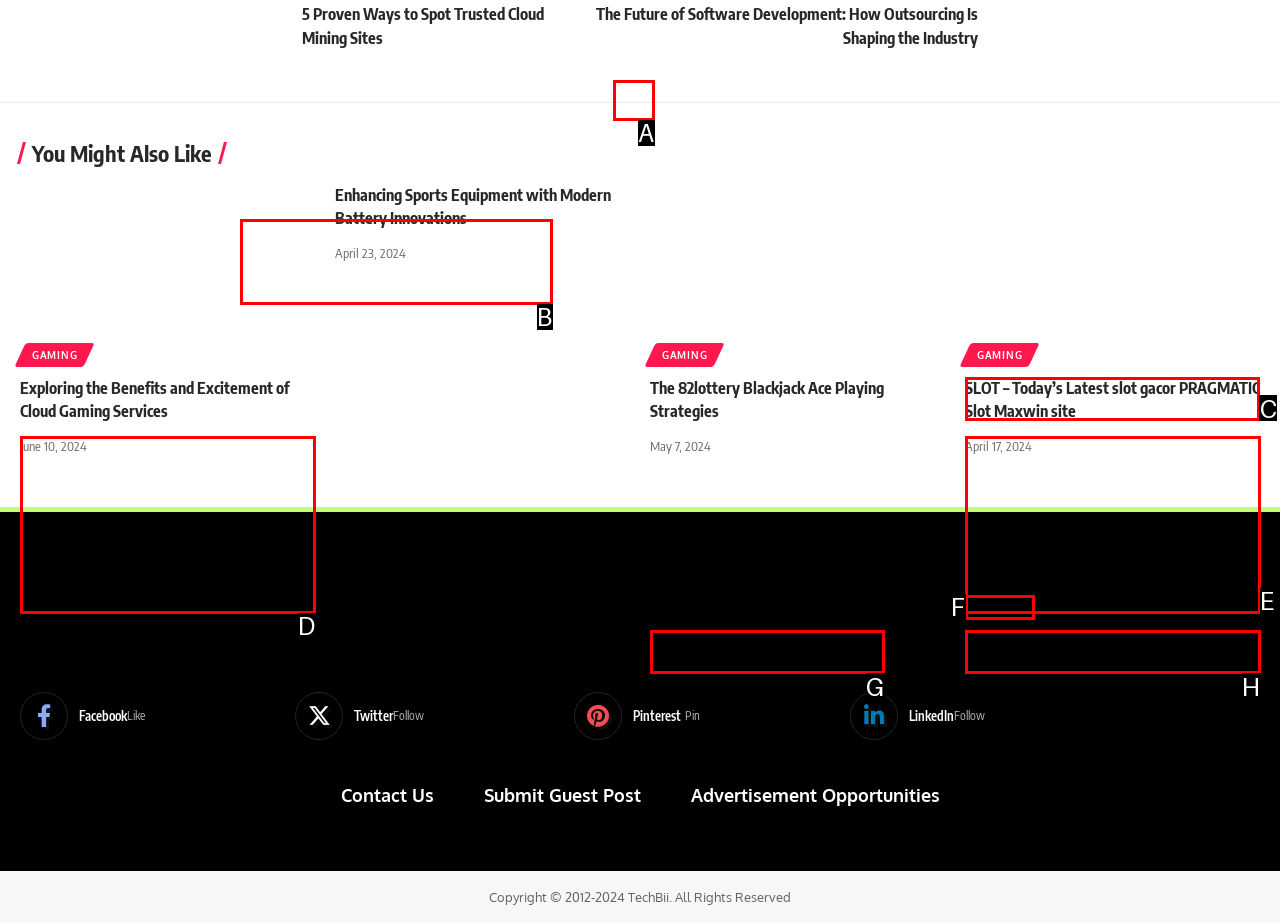Select the right option to accomplish this task: Click on the link 'SLOT – Today’s Latest slot gacor PRAGMATIC Slot Maxwin site'. Reply with the letter corresponding to the correct UI element.

C